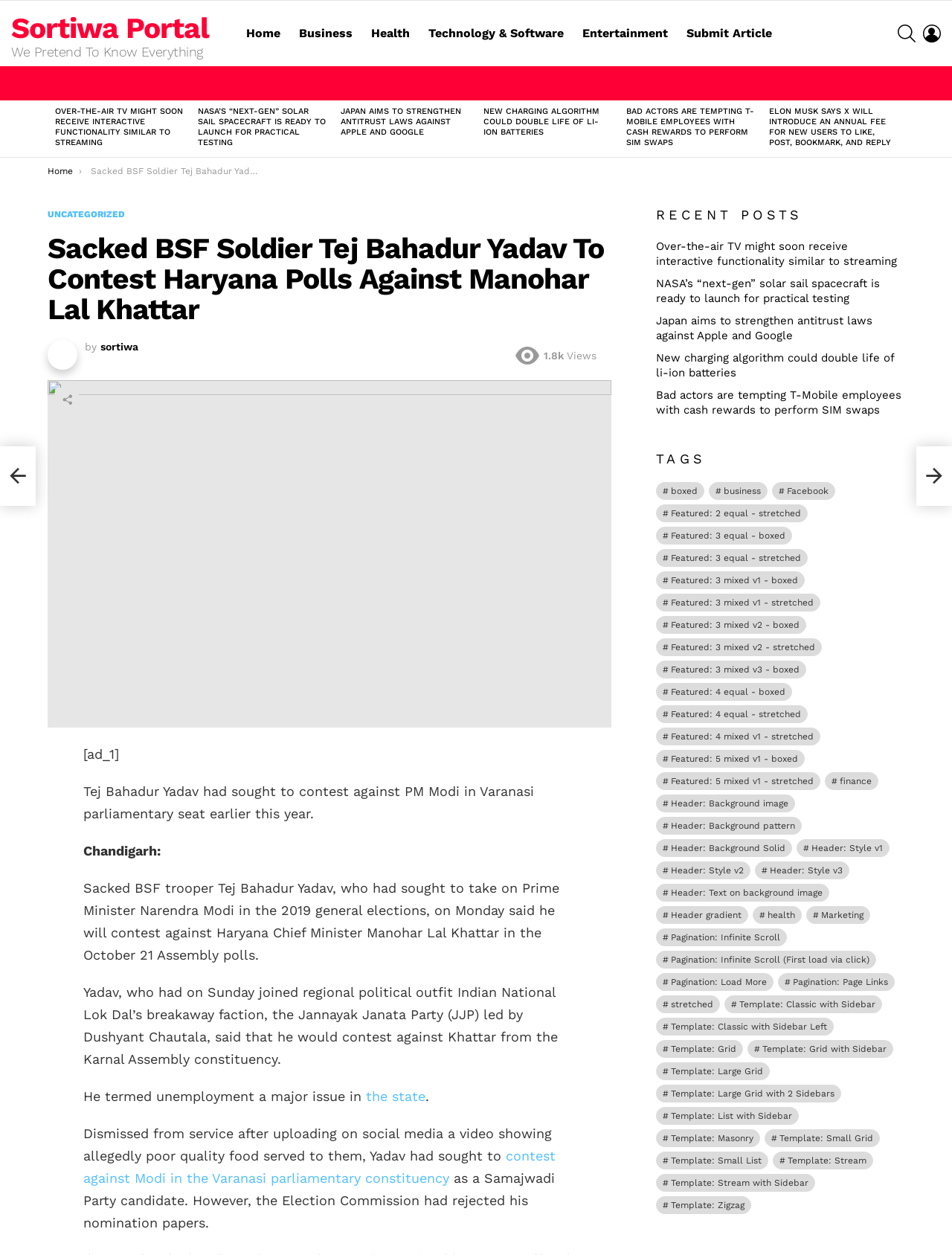Determine the bounding box coordinates of the element's region needed to click to follow the instruction: "Click on the 'NEXT' button". Provide these coordinates as four float numbers between 0 and 1, formatted as [left, top, right, bottom].

[0.934, 0.08, 0.95, 0.125]